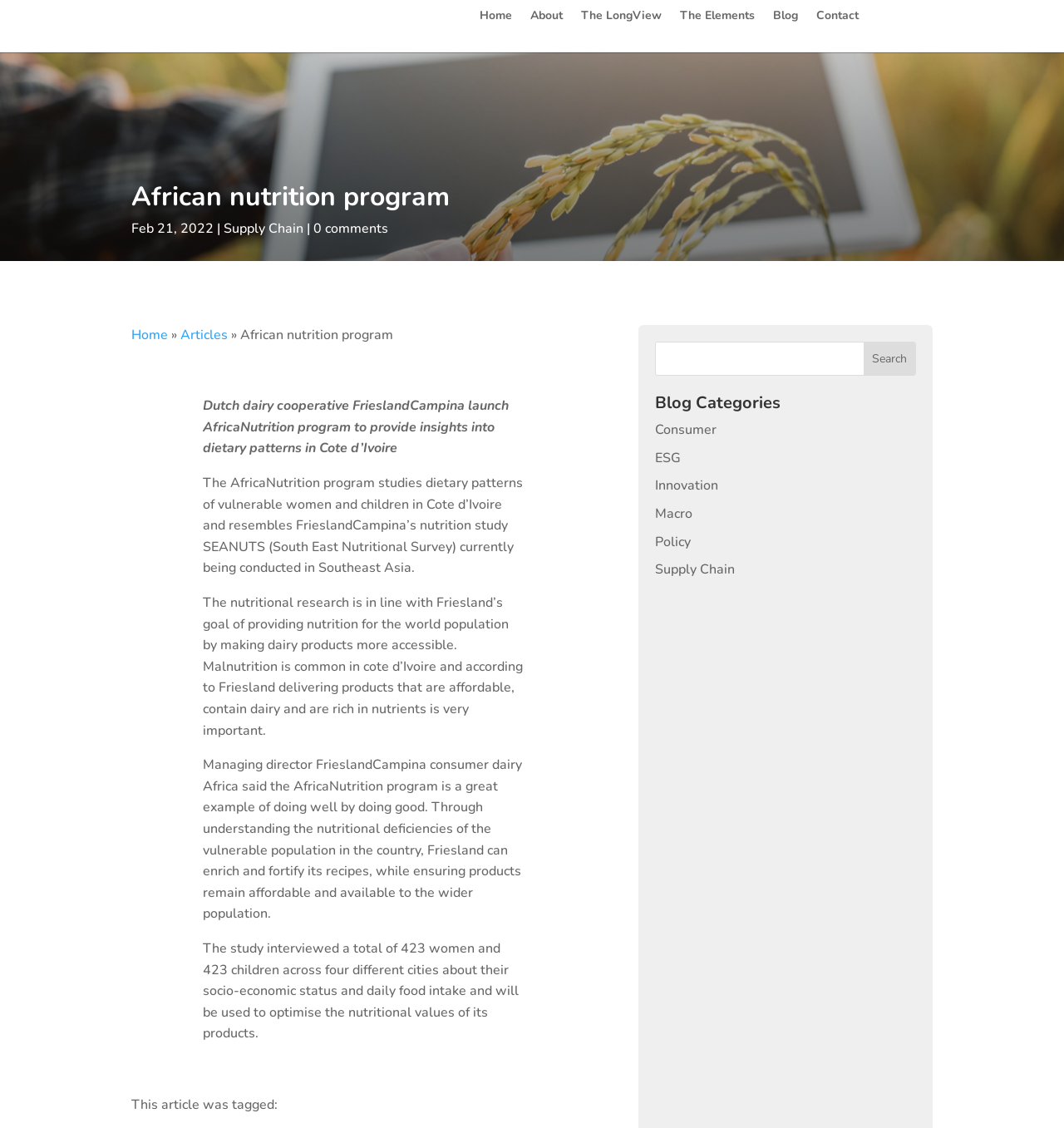Can you find the bounding box coordinates for the element that needs to be clicked to execute this instruction: "Read about the AfricaNutrition program"? The coordinates should be given as four float numbers between 0 and 1, i.e., [left, top, right, bottom].

[0.19, 0.352, 0.478, 0.406]